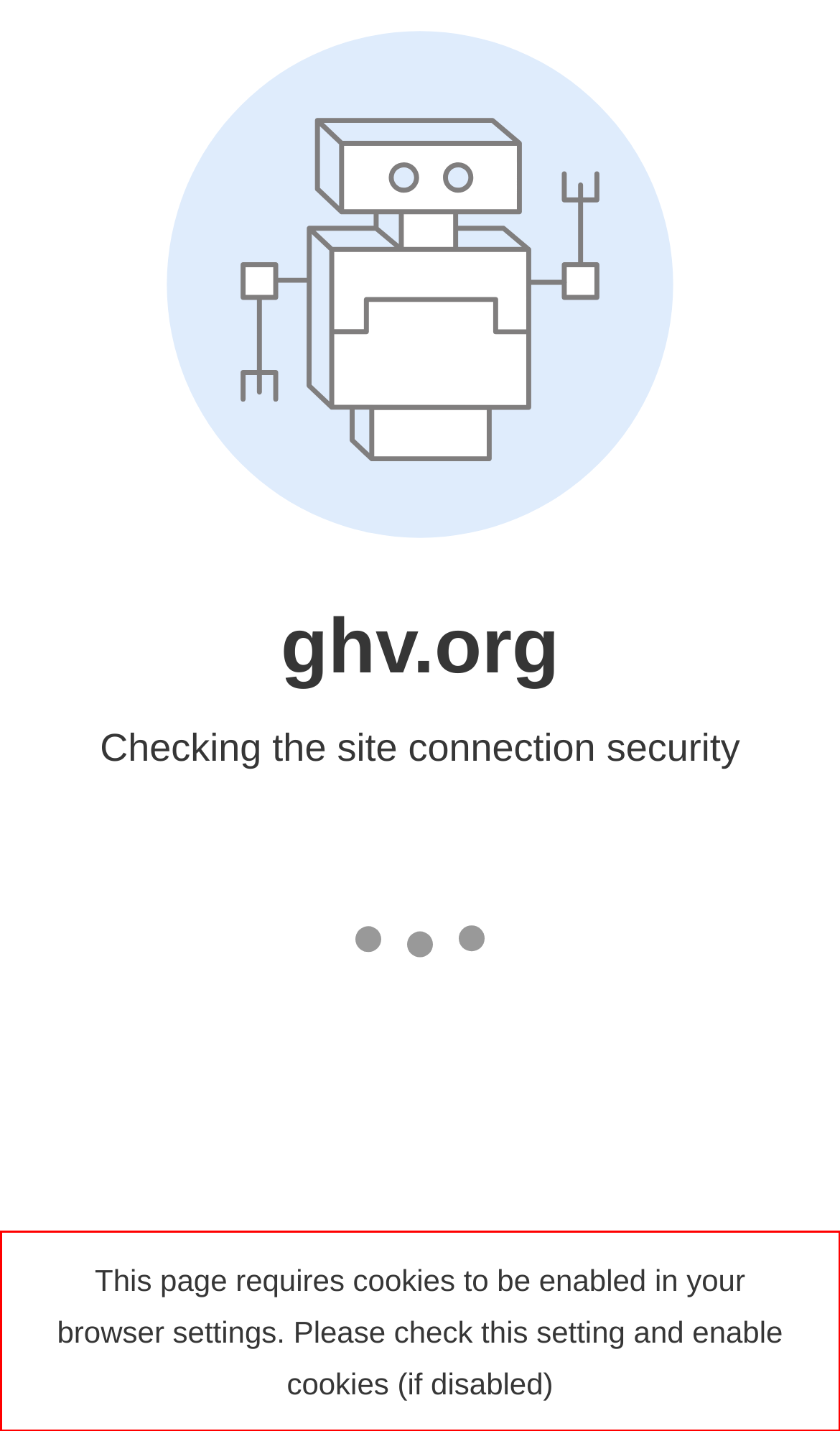Within the screenshot of the webpage, there is a red rectangle. Please recognize and generate the text content inside this red bounding box.

This page requires cookies to be enabled in your browser settings. Please check this setting and enable cookies (if disabled)